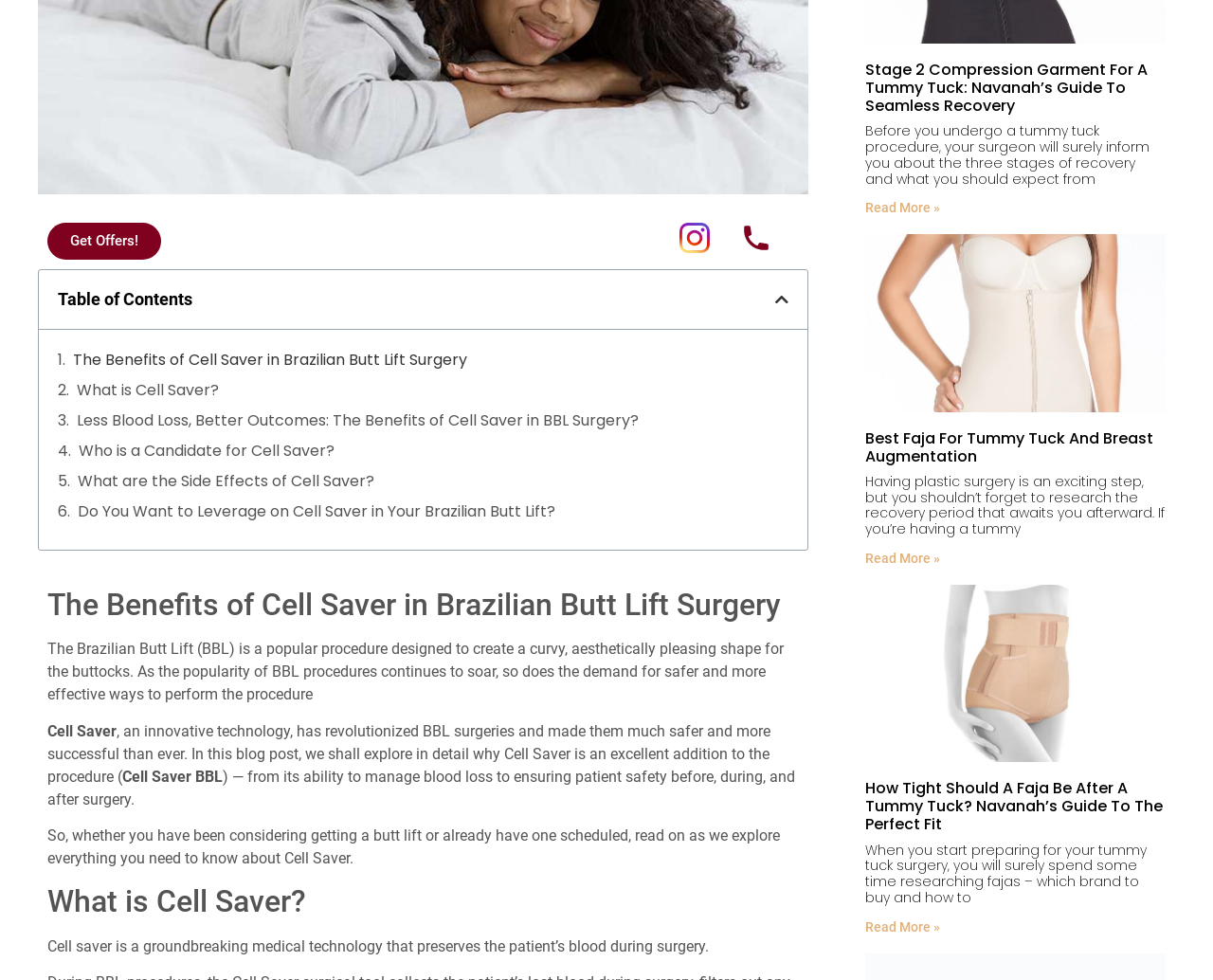Bounding box coordinates are specified in the format (top-left x, top-left y, bottom-right x, bottom-right y). All values are floating point numbers bounded between 0 and 1. Please provide the bounding box coordinate of the region this sentence describes: Read More »

[0.713, 0.938, 0.775, 0.953]